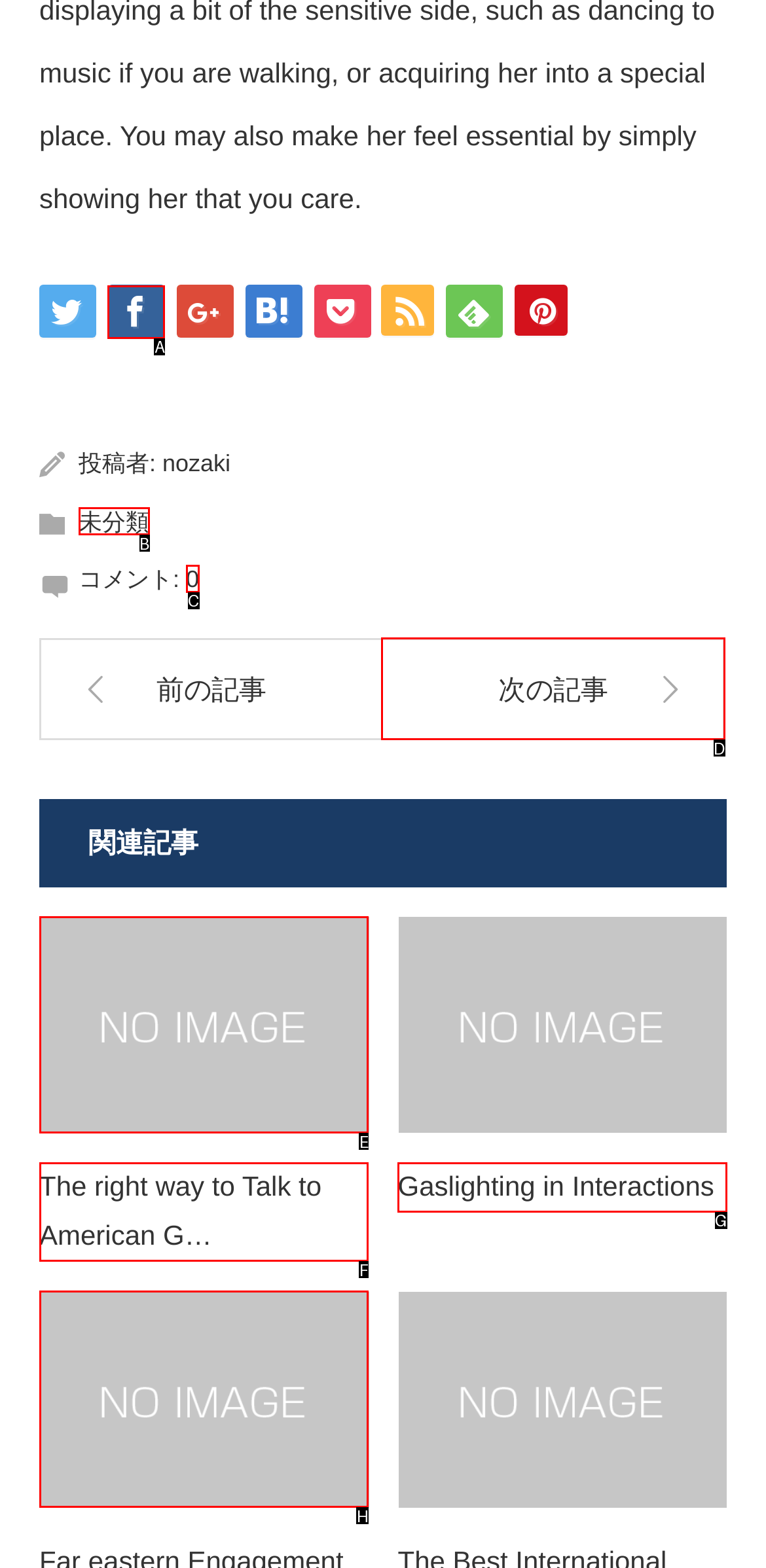Match the HTML element to the given description: Methods for Being a …次の記事
Indicate the option by its letter.

D